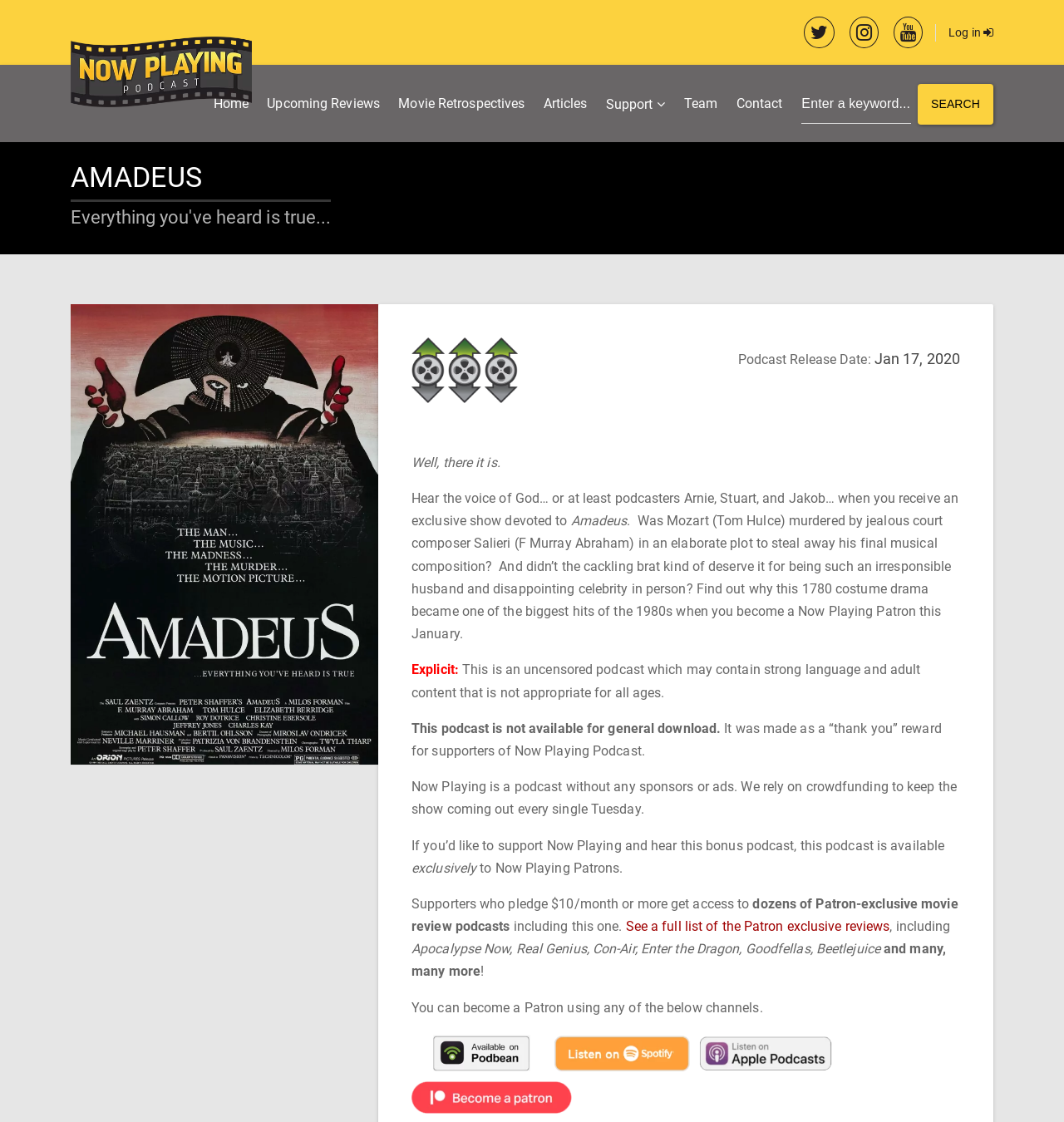Locate the bounding box coordinates of the element that should be clicked to fulfill the instruction: "Click the Log in button".

[0.892, 0.023, 0.934, 0.035]